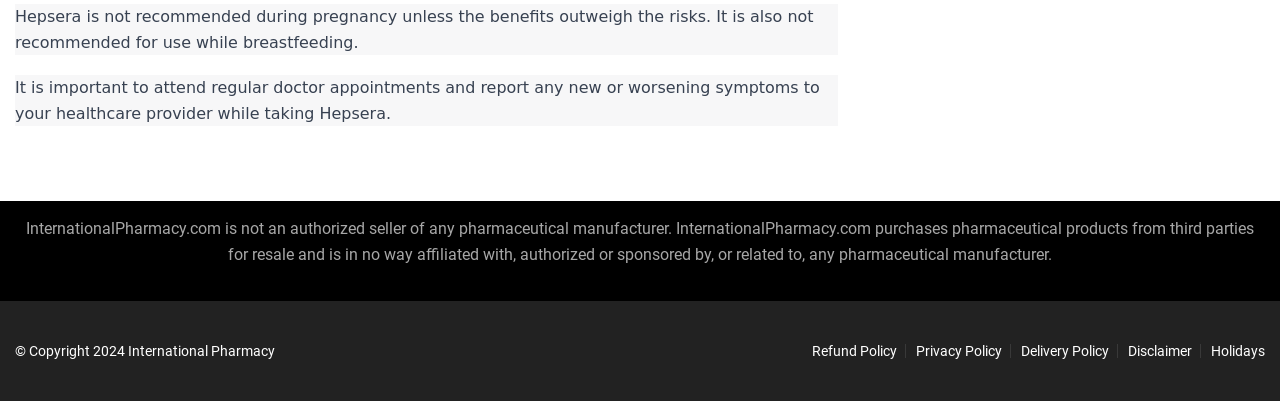What is Hepsera not recommended for?
Please give a detailed and elaborate answer to the question based on the image.

Based on the StaticText element with the bounding box coordinates [0.012, 0.017, 0.64, 0.129], Hepsera is not recommended during pregnancy unless the benefits outweigh the risks, and it is also not recommended for use while breastfeeding.